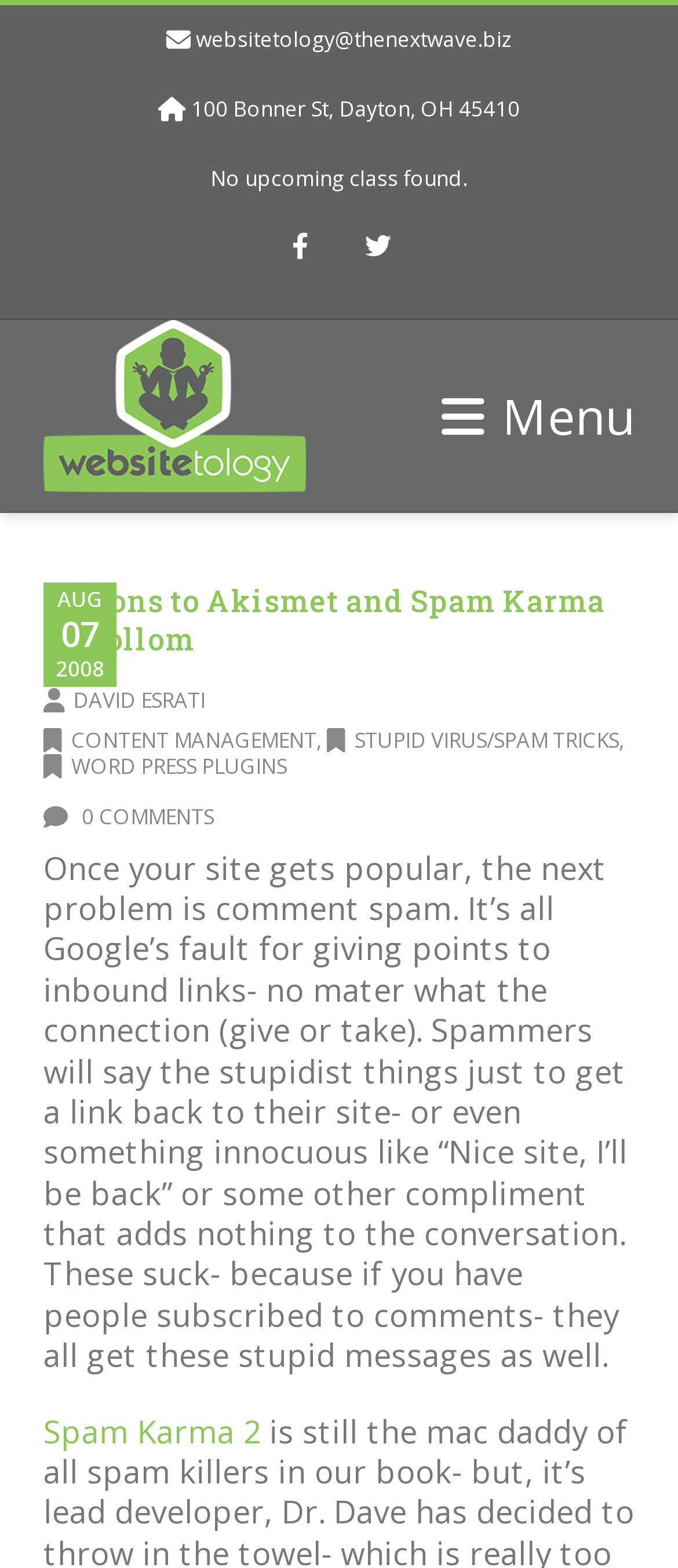Please provide the bounding box coordinate of the region that matches the element description: David Esrati. Coordinates should be in the format (top-left x, top-left y, bottom-right x, bottom-right y) and all values should be between 0 and 1.

[0.108, 0.437, 0.303, 0.456]